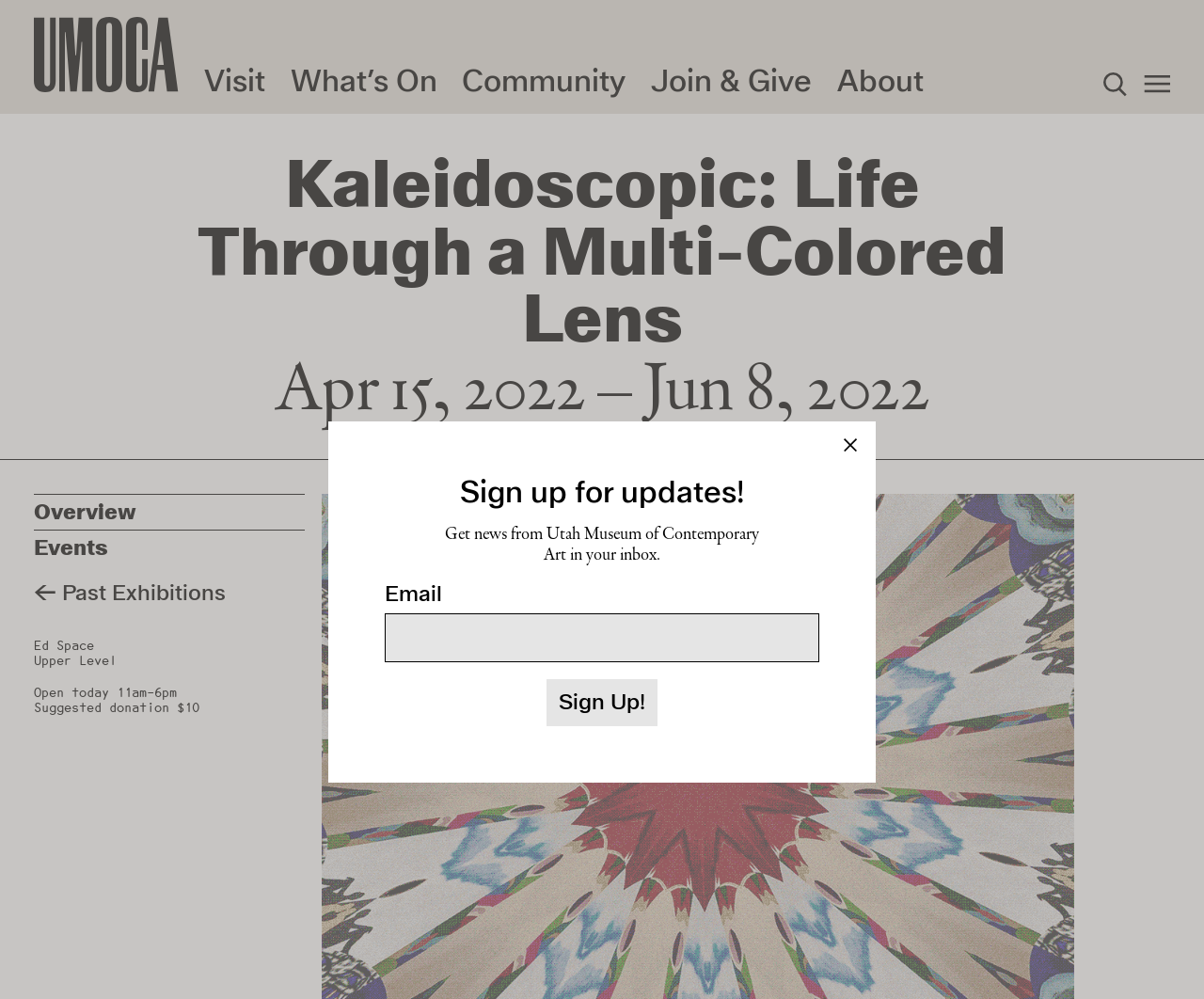Please specify the bounding box coordinates of the clickable region to carry out the following instruction: "Sign up for updates". The coordinates should be four float numbers between 0 and 1, in the format [left, top, right, bottom].

[0.454, 0.68, 0.546, 0.727]